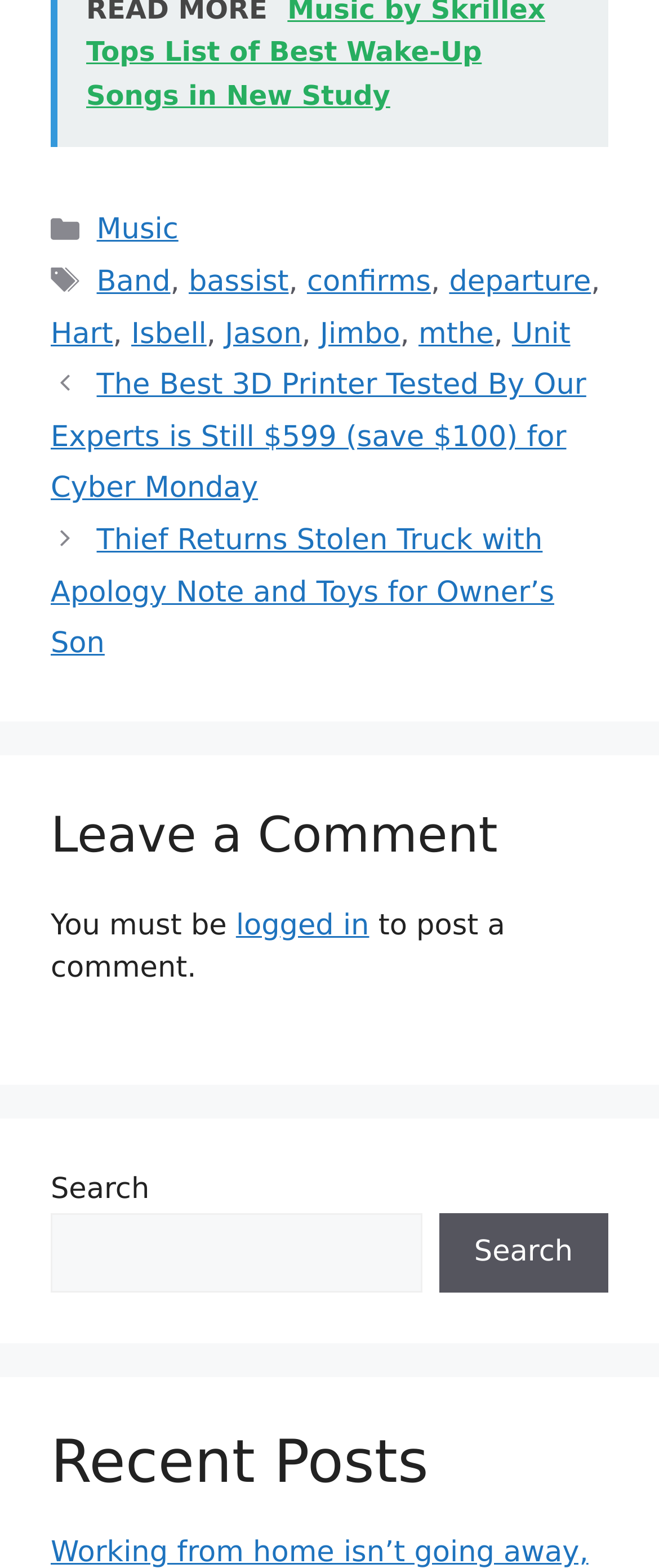Locate the bounding box for the described UI element: "logged in". Ensure the coordinates are four float numbers between 0 and 1, formatted as [left, top, right, bottom].

[0.358, 0.579, 0.56, 0.601]